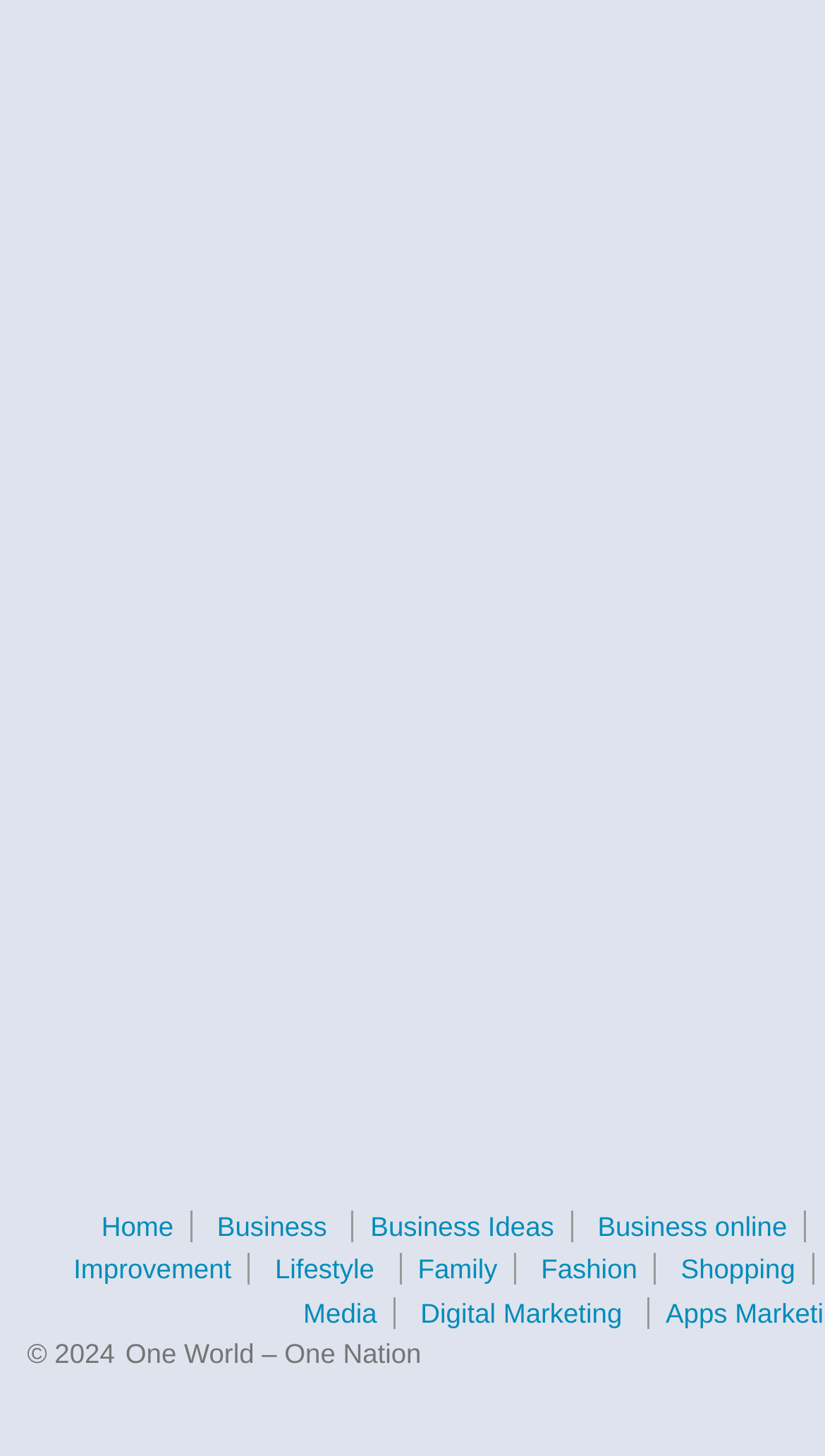Provide a single word or phrase to answer the given question: 
What is the copyright year of this website?

2024